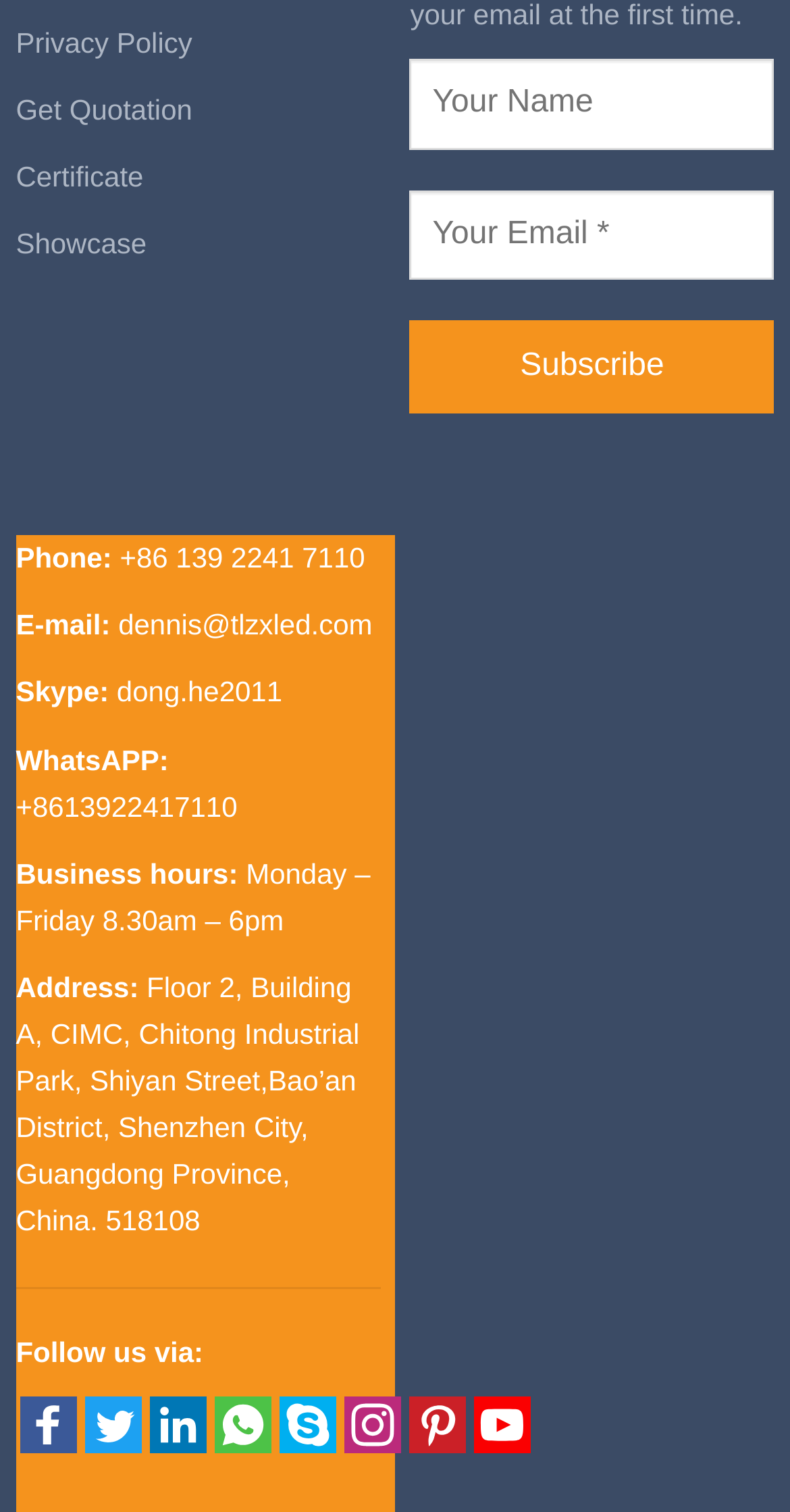Please find the bounding box for the following UI element description. Provide the coordinates in (top-left x, top-left y, bottom-right x, bottom-right y) format, with values between 0 and 1: +8613922417110

[0.02, 0.522, 0.301, 0.544]